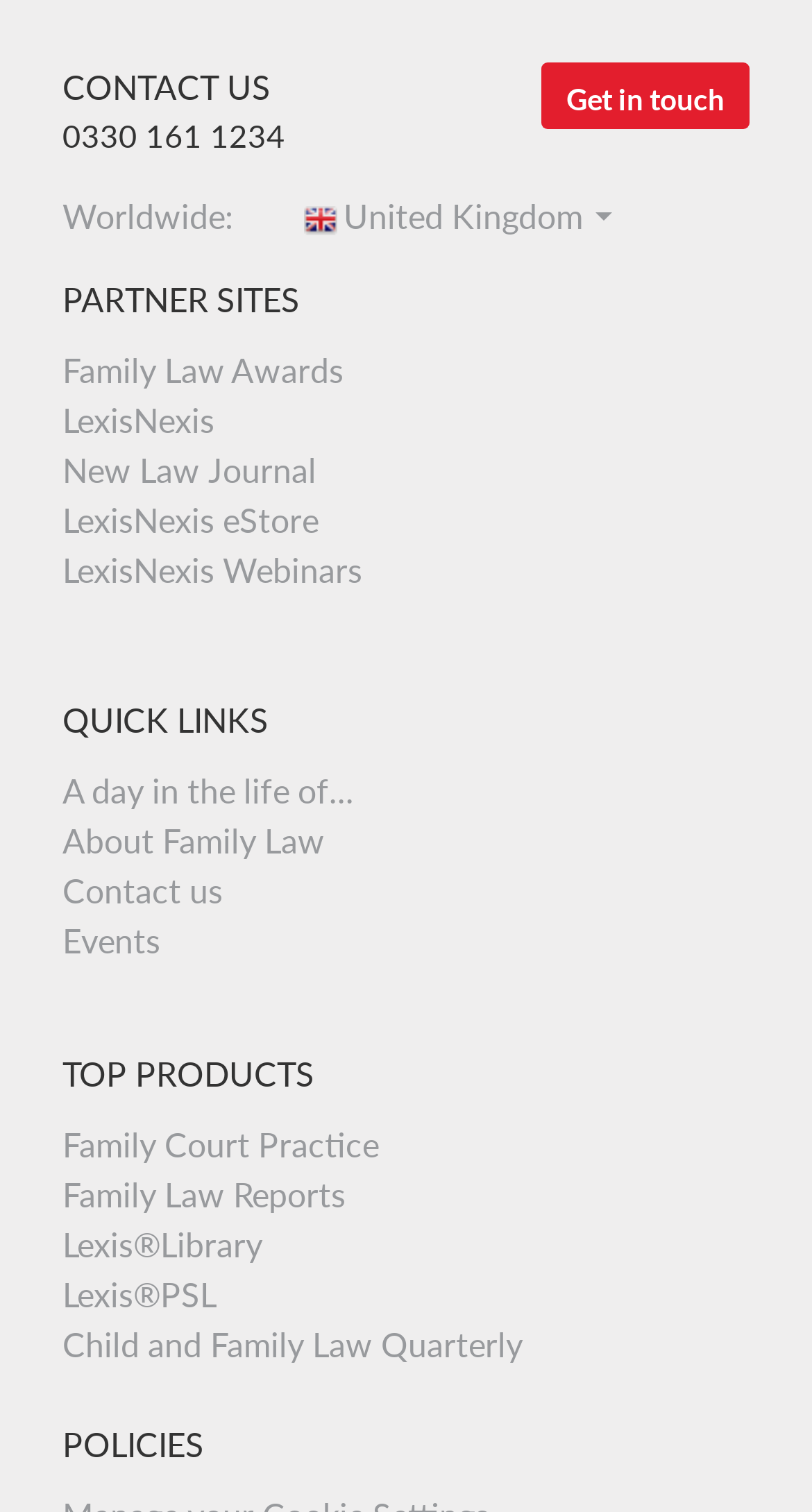How many sections are there on the webpage?
Provide a detailed and well-explained answer to the question.

I identified the sections on the webpage, which are 'CONTACT US', 'PARTNER SITES', 'QUICK LINKS', 'TOP PRODUCTS', and 'POLICIES', totaling 5 sections.